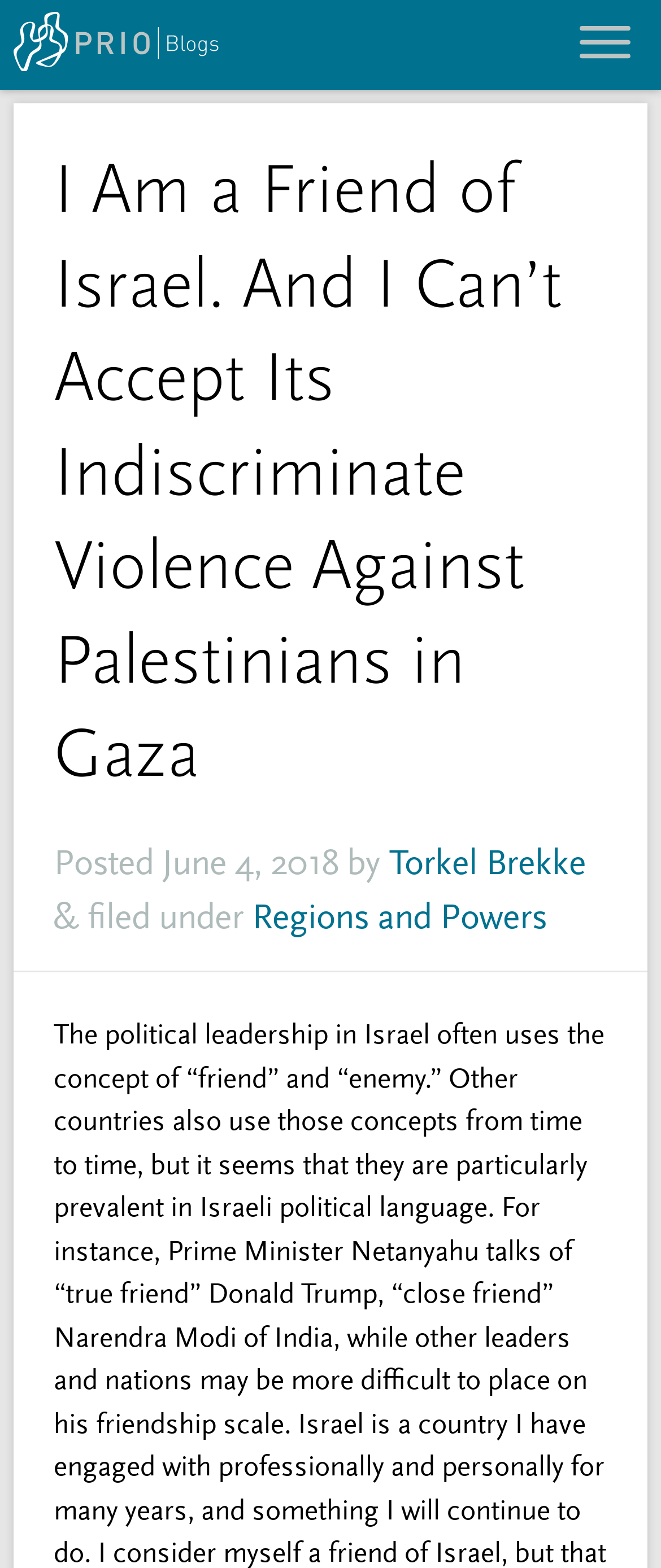Who is the author of the post?
Based on the screenshot, give a detailed explanation to answer the question.

I found the author of the post by looking at the link element with the text 'Torkel Brekke', which is a child of the HeaderAsNonLandmark element. This link element is next to the StaticText element with the text 'by', which indicates that it is the author of the post.